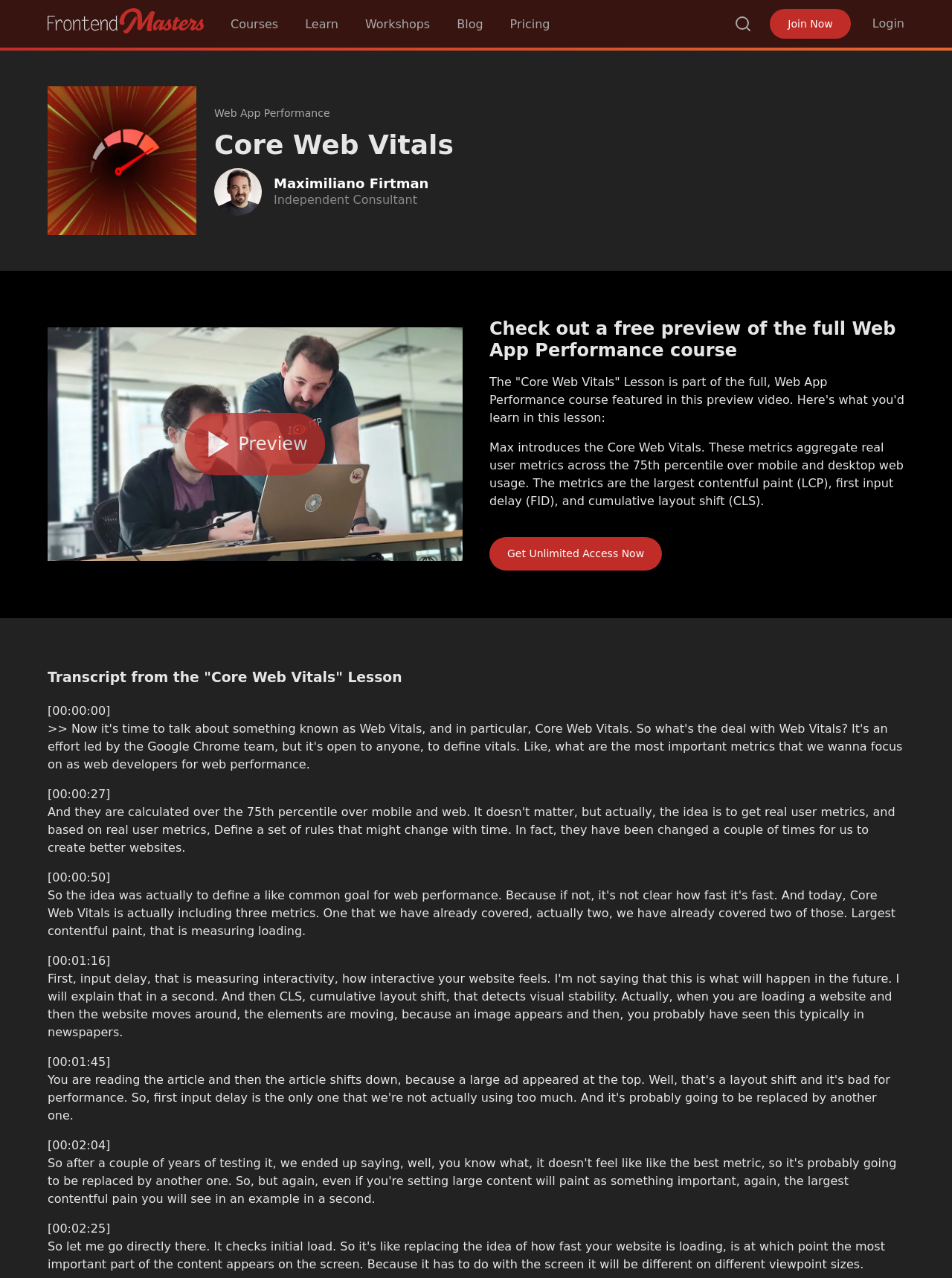Please locate the bounding box coordinates of the element that should be clicked to complete the given instruction: "Explore the 'Celebrate Recovery' link".

None